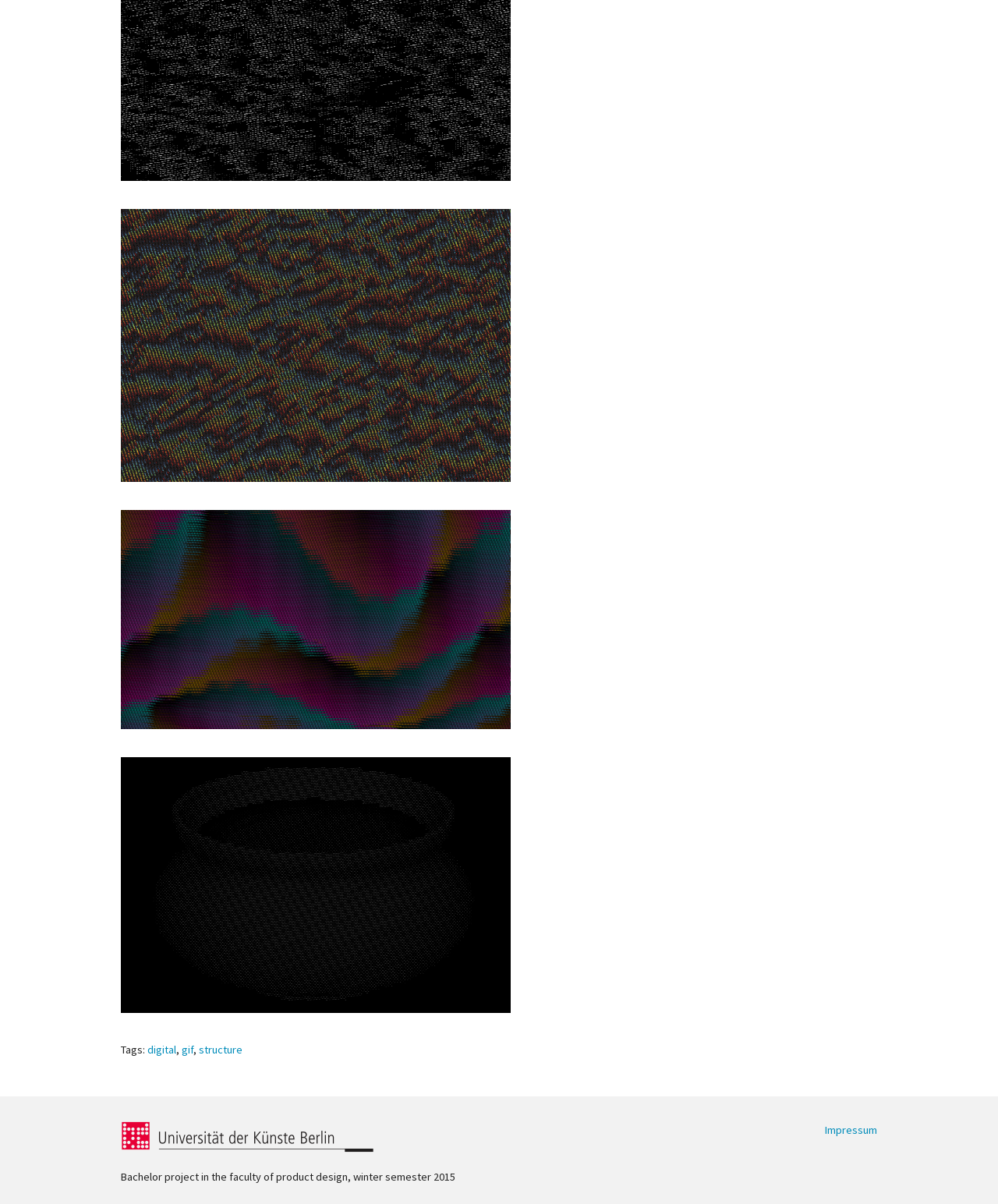Identify the bounding box coordinates of the clickable section necessary to follow the following instruction: "go to the Impressum page". The coordinates should be presented as four float numbers from 0 to 1, i.e., [left, top, right, bottom].

[0.827, 0.932, 0.879, 0.944]